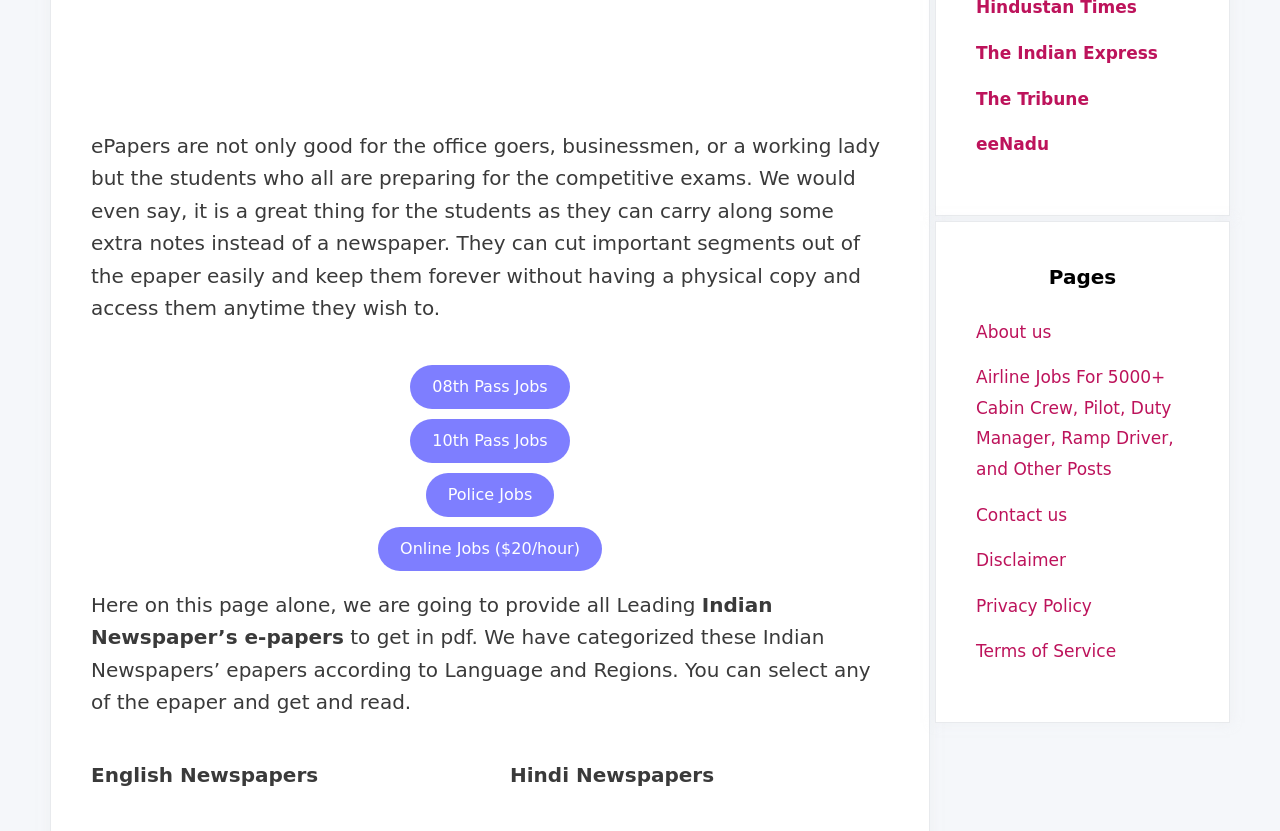Extract the bounding box of the UI element described as: "Contact us".

[0.762, 0.607, 0.834, 0.631]